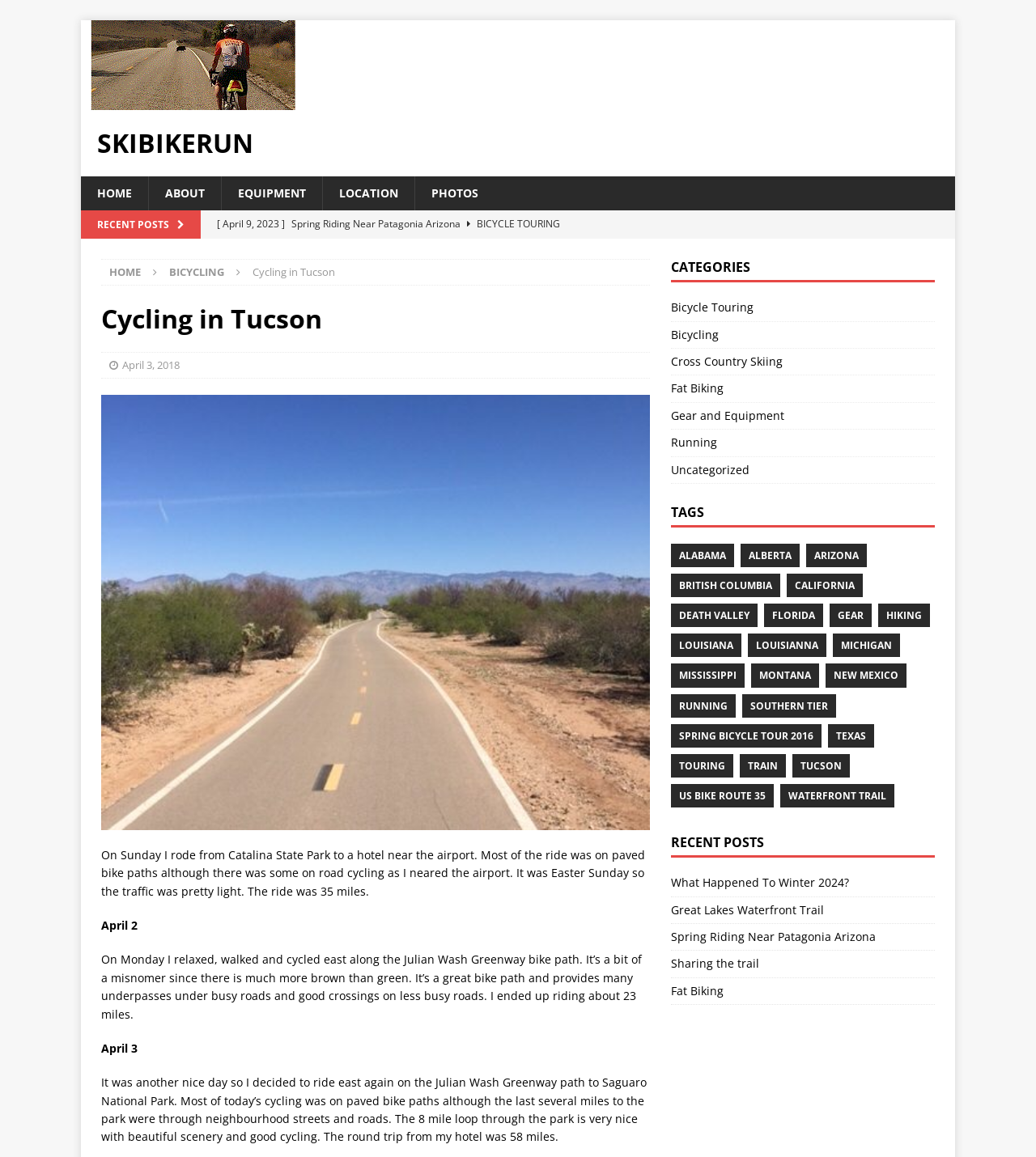Please specify the bounding box coordinates of the region to click in order to perform the following instruction: "Read the 'Cycling in Tucson' article".

[0.098, 0.229, 0.323, 0.242]